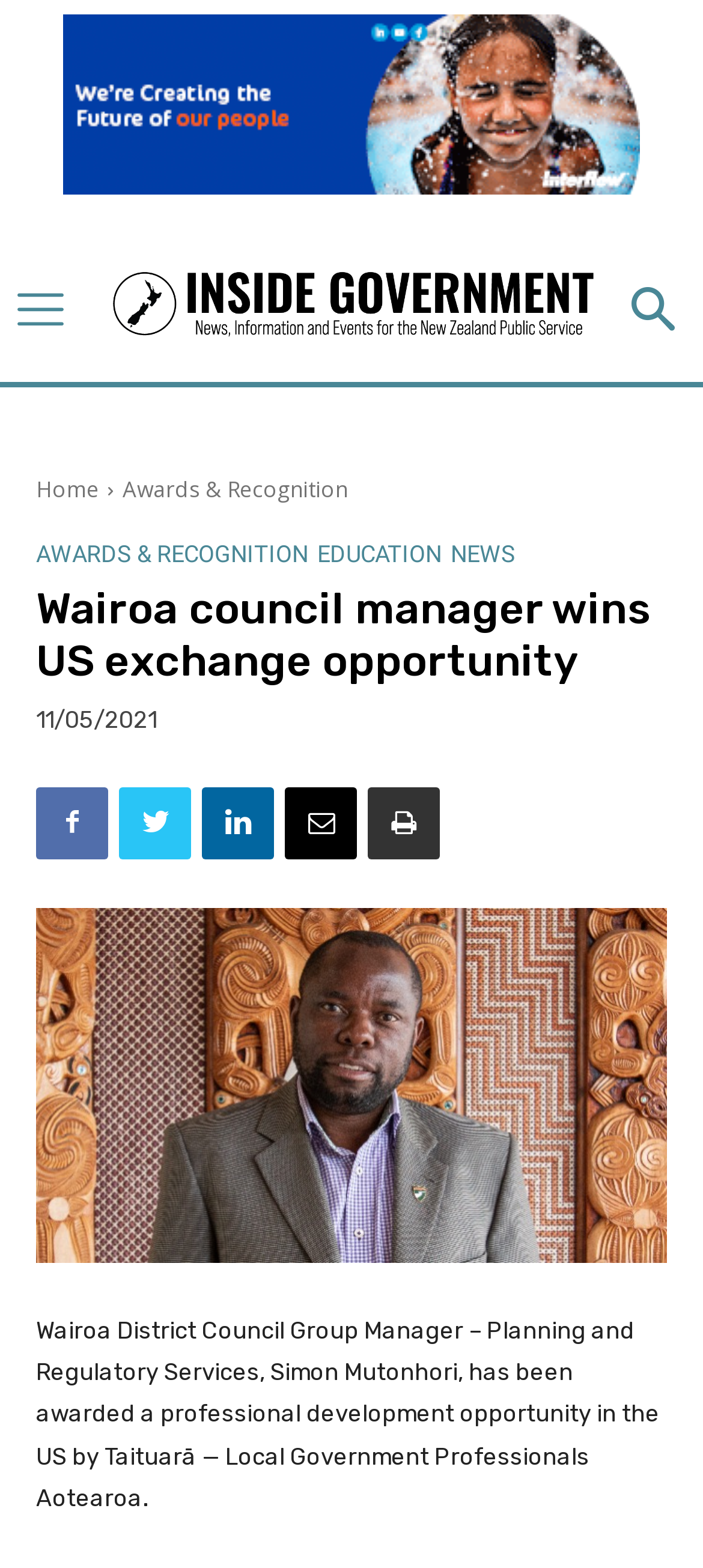Determine the bounding box for the UI element that matches this description: "Awards & Recognition".

[0.174, 0.302, 0.495, 0.322]